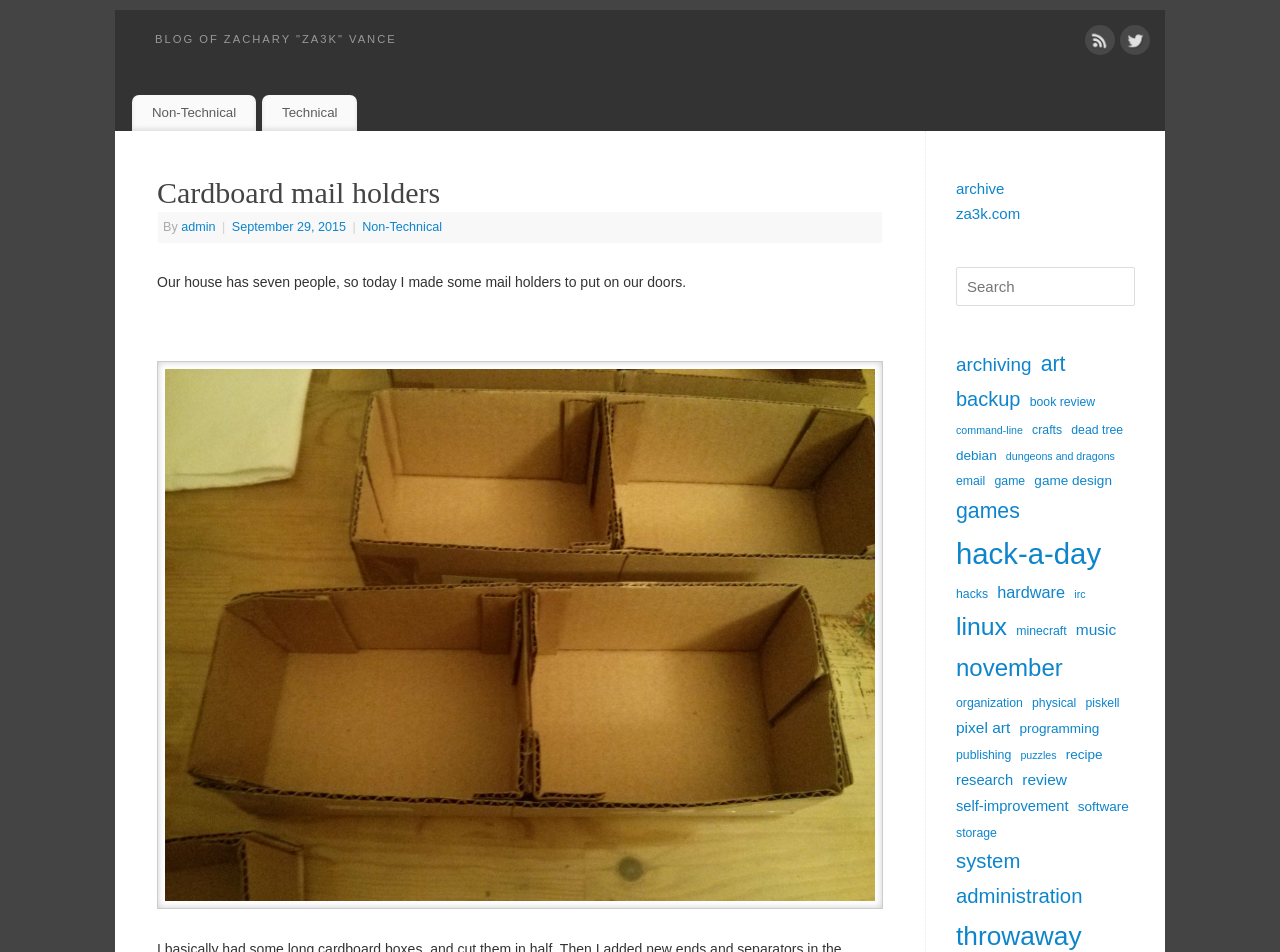Using the description "dungeons and dragons", locate and provide the bounding box of the UI element.

[0.786, 0.469, 0.871, 0.488]